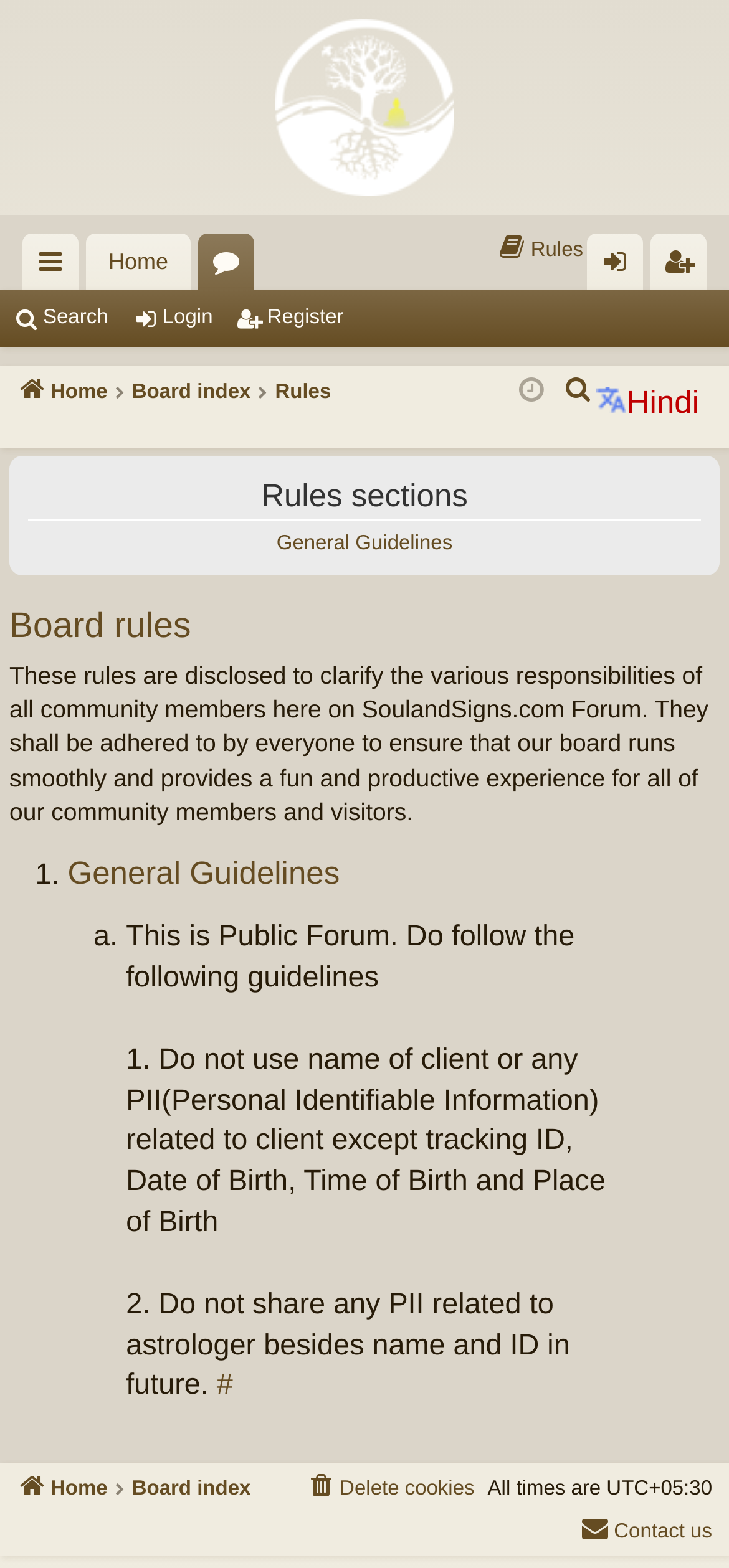Answer the question using only a single word or phrase: 
What is the name of the forum?

SoulandSigns.com Forum